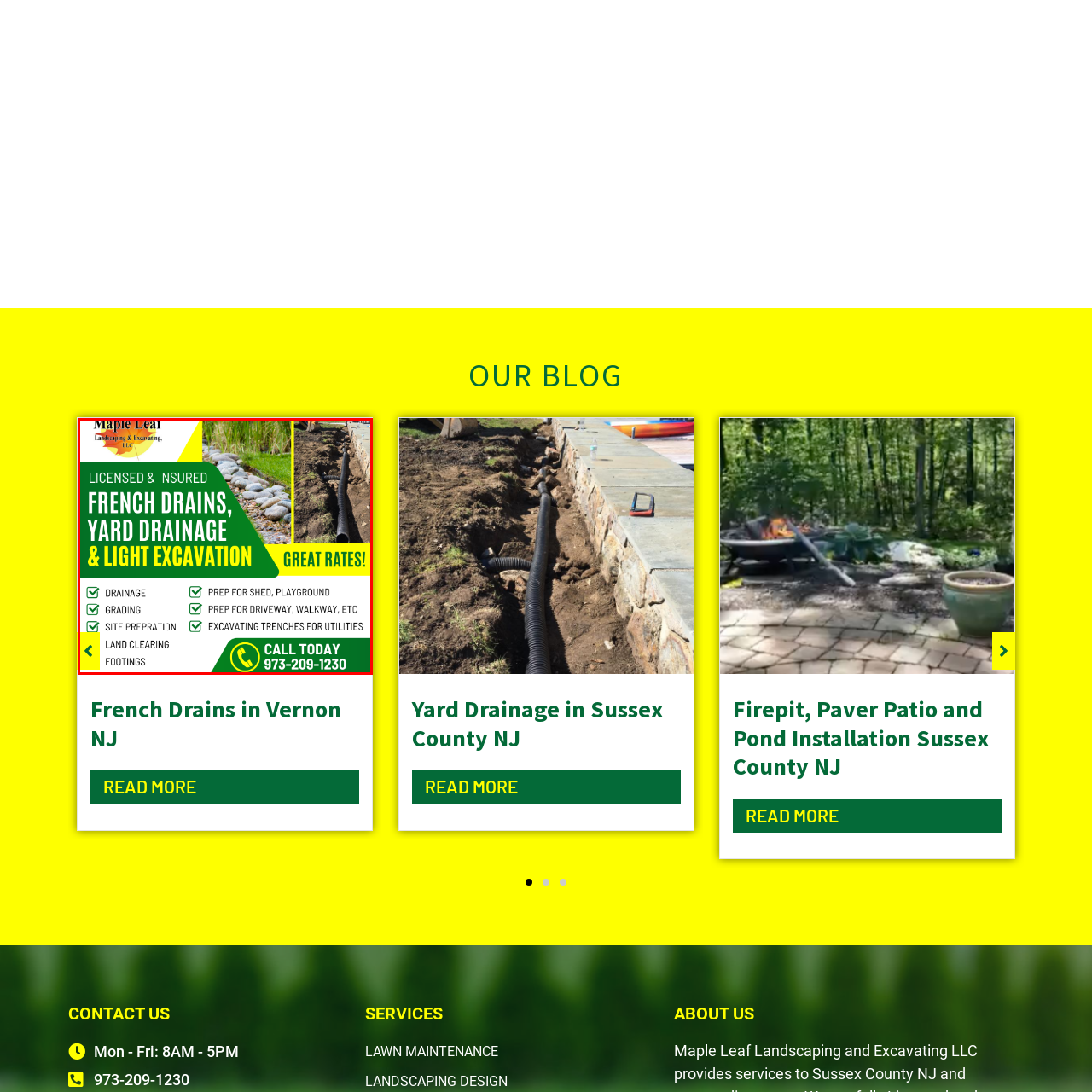Direct your attention to the area enclosed by the green rectangle and deliver a comprehensive answer to the subsequent question, using the image as your reference: 
What is the purpose of the call-to-action?

The call-to-action in the advertisement is designed to encourage potential customers to contact Maple Leaf Landscaping & Excavating, LLC, and the phone number is displayed clearly for easy access, making it convenient for customers to reach out to the company.